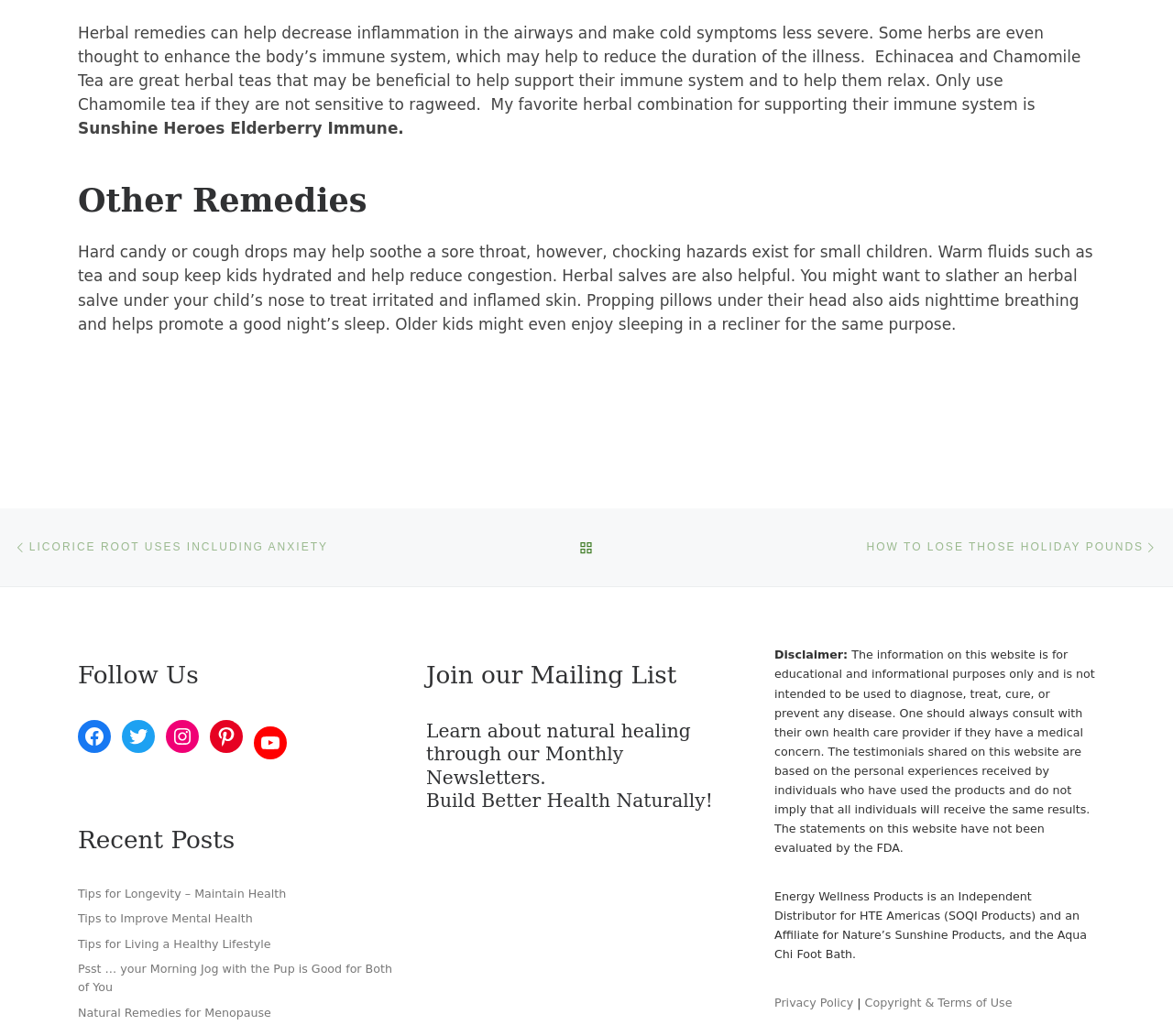Please give a concise answer to this question using a single word or phrase: 
What is the purpose of propping pillows under a child's head?

Aids nighttime breathing